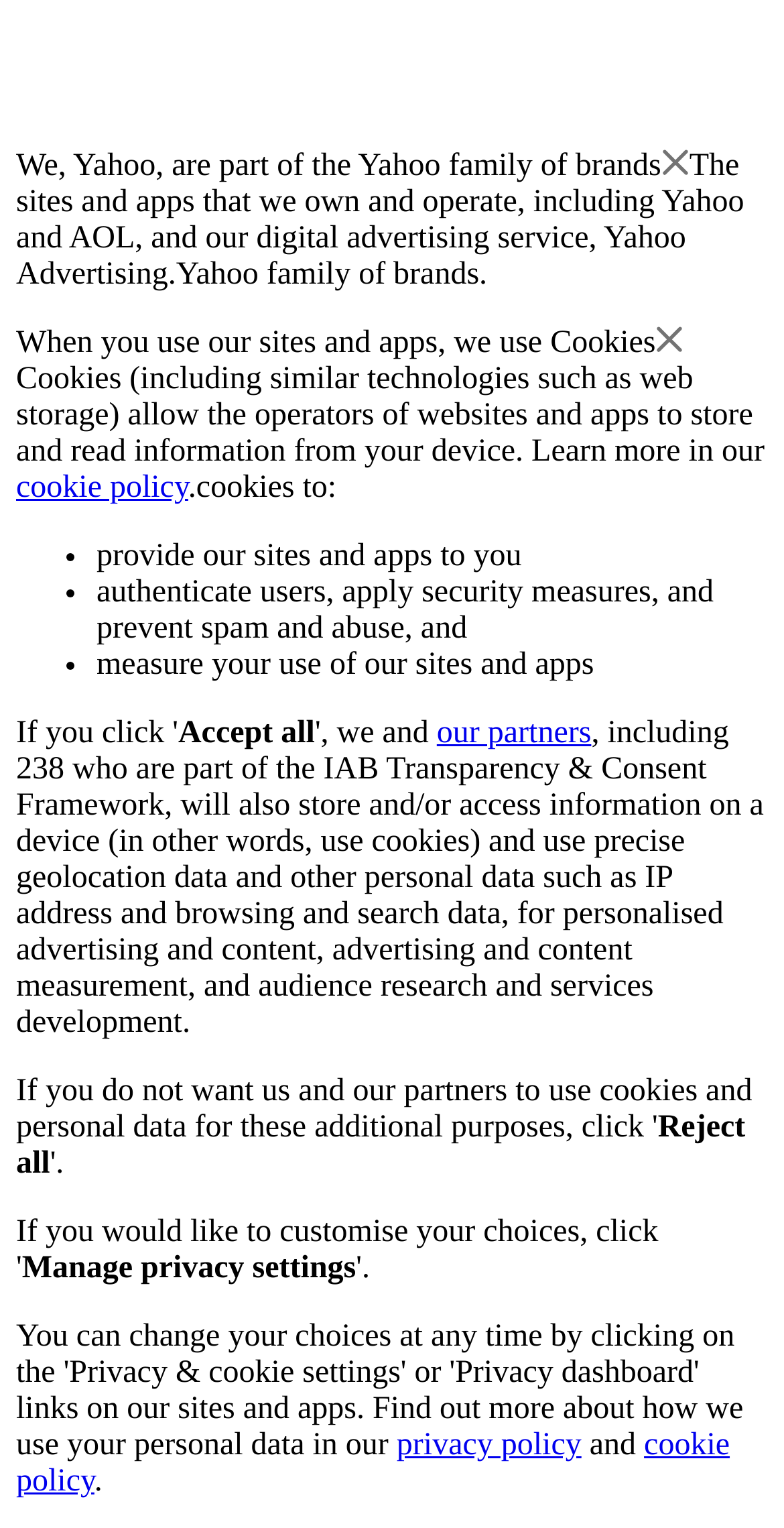What is the purpose of the link 'cookie policy'?
Use the image to give a comprehensive and detailed response to the question.

The link 'cookie policy' is provided alongside the text 'Learn more in our cookie policy', which suggests that the link is intended to provide additional information about cookies and their usage.